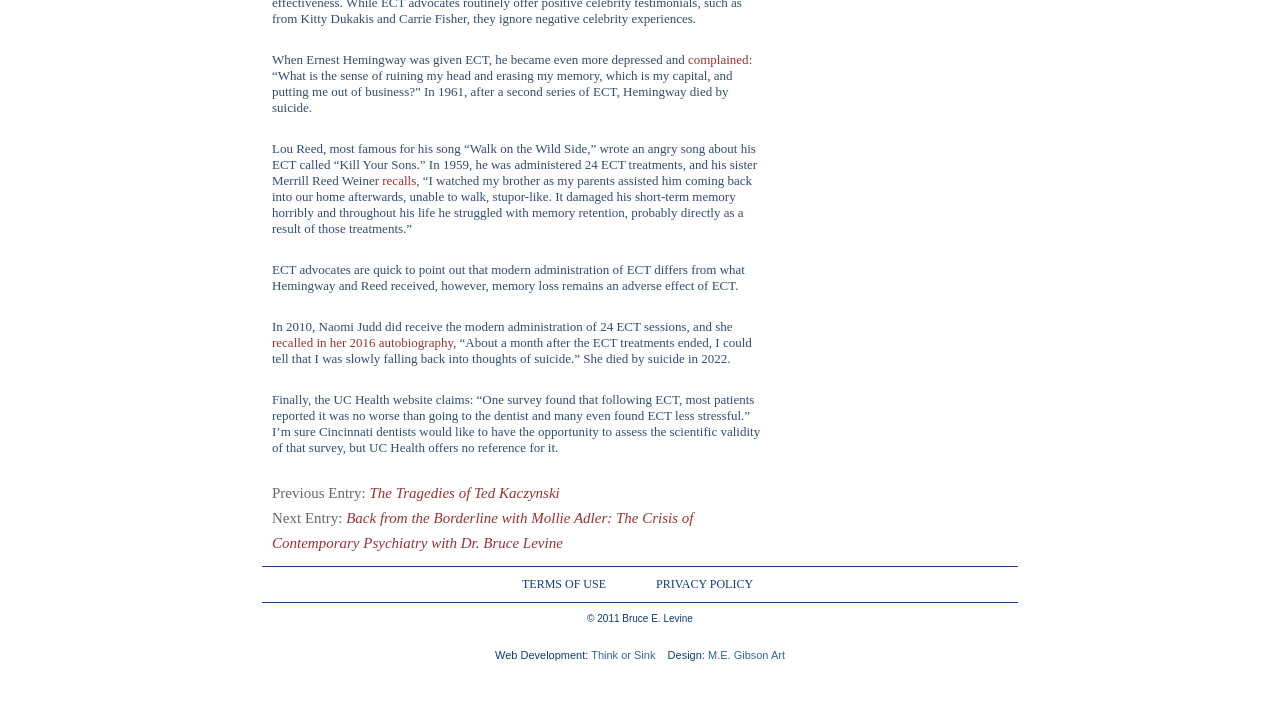Show the bounding box coordinates of the element that should be clicked to complete the task: "Click the link to read about the tragedies of Ted Kaczynski".

[0.289, 0.682, 0.437, 0.704]